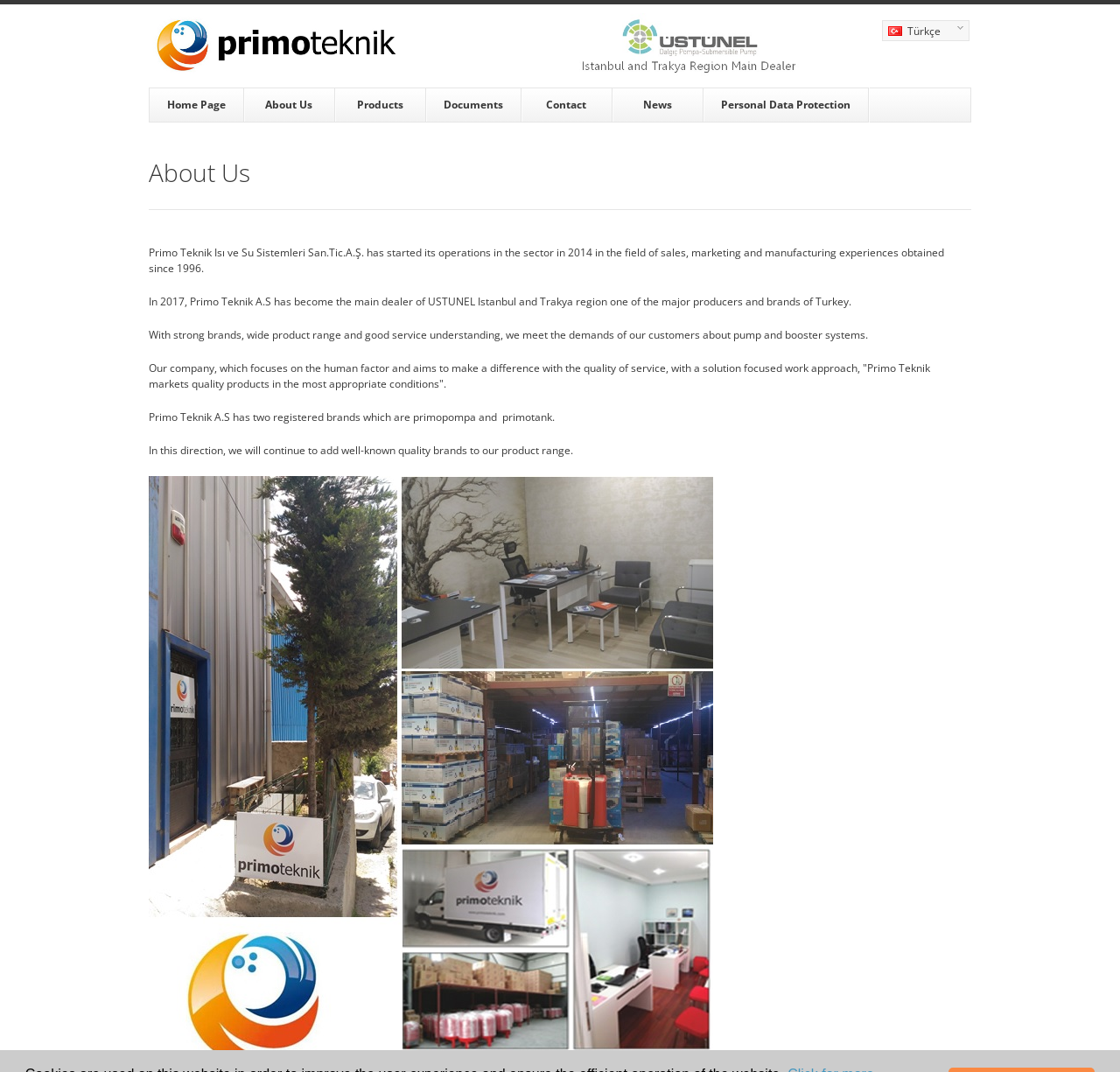What is the region of the main dealer?
Can you give a detailed and elaborate answer to the question?

I found the region of the main dealer by reading the StaticText element with the text 'In 2017, Primo Teknik A.S has become the main dealer of USTUNEL Istanbul and Trakya region...' which is located in the main content area of the webpage.